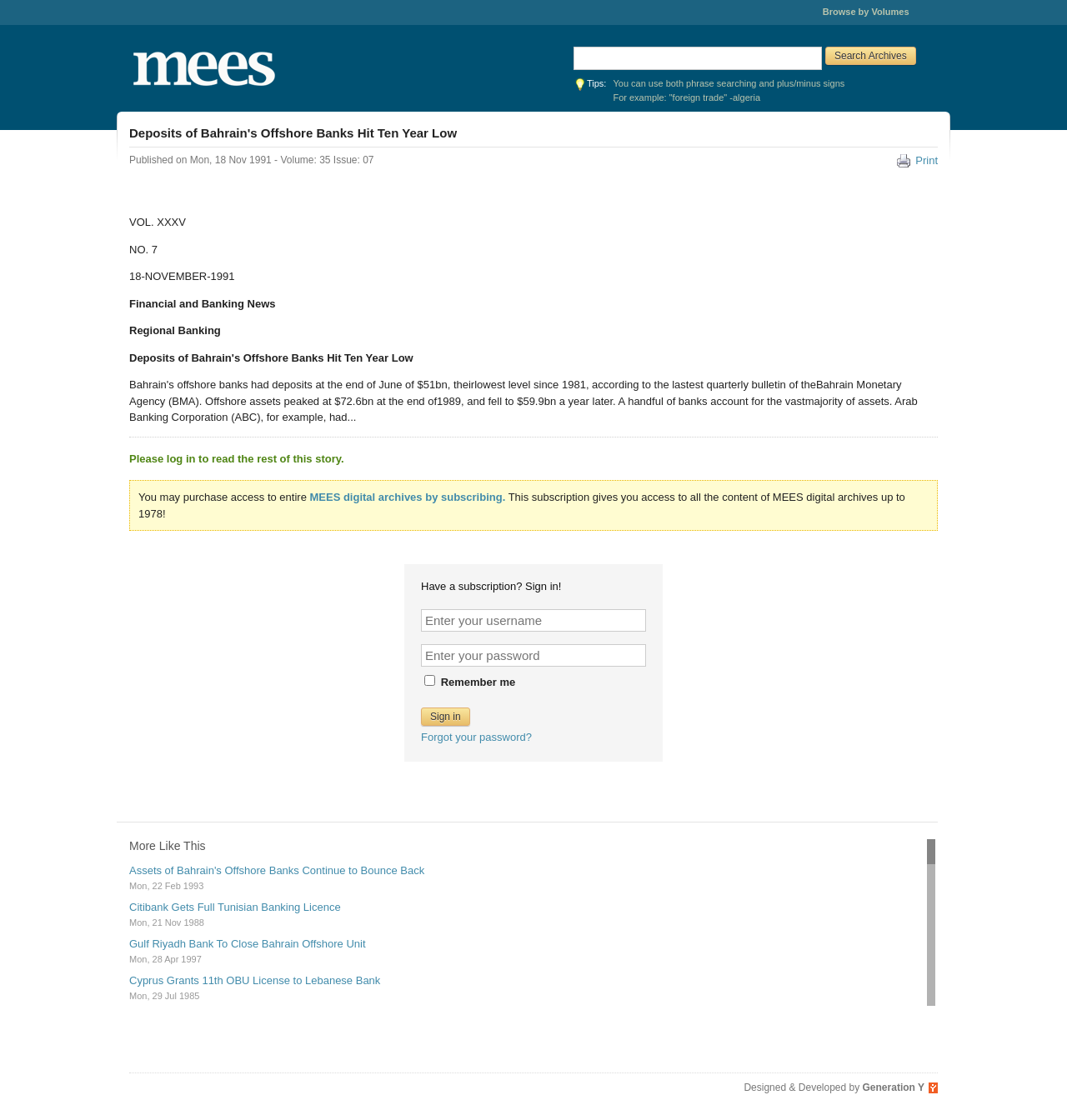Locate the bounding box coordinates of the element that needs to be clicked to carry out the instruction: "View more like this". The coordinates should be given as four float numbers ranging from 0 to 1, i.e., [left, top, right, bottom].

[0.121, 0.749, 0.855, 0.762]